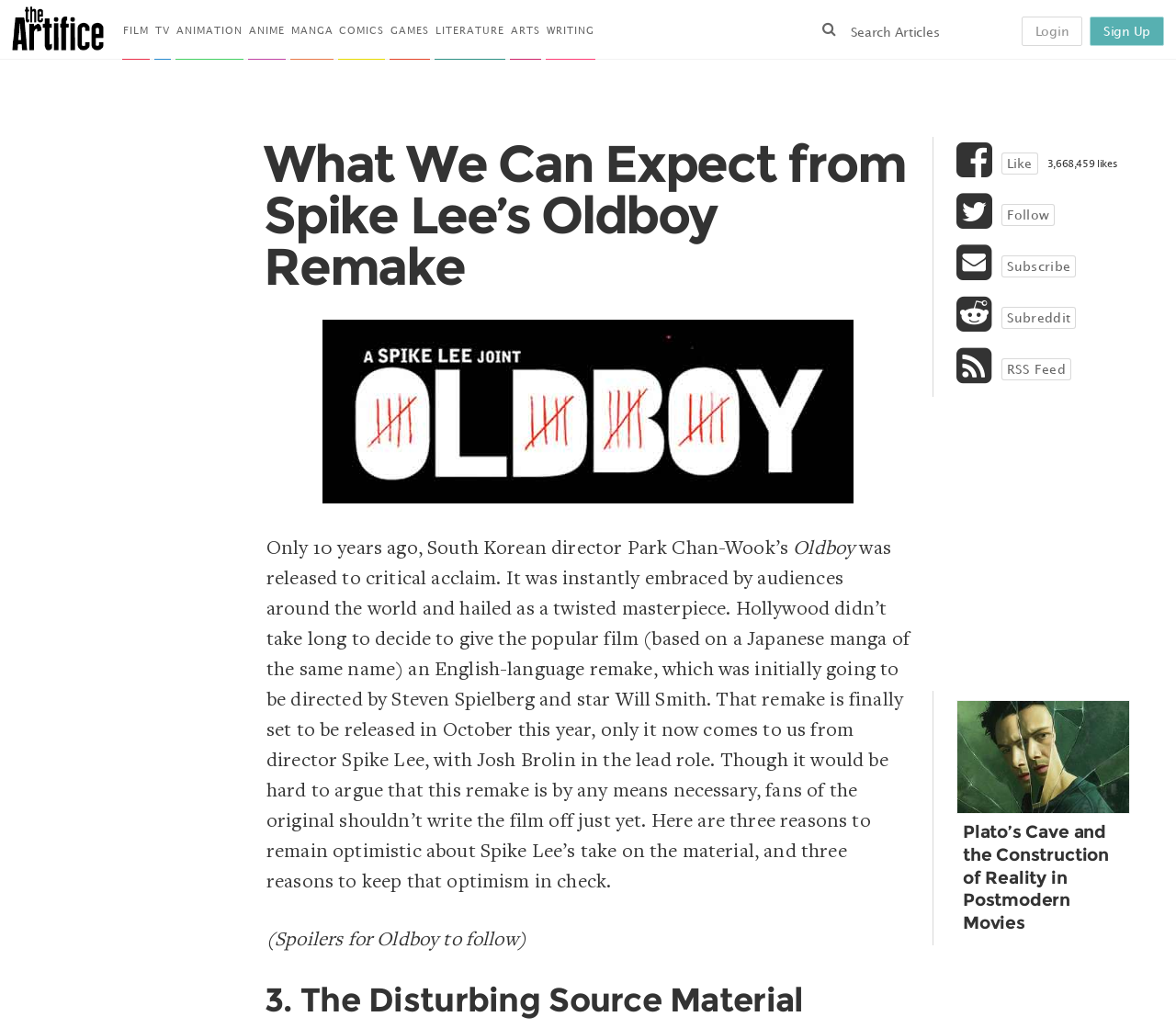Kindly determine the bounding box coordinates for the area that needs to be clicked to execute this instruction: "Read the article about Oldboy Remake".

[0.224, 0.134, 0.773, 0.284]